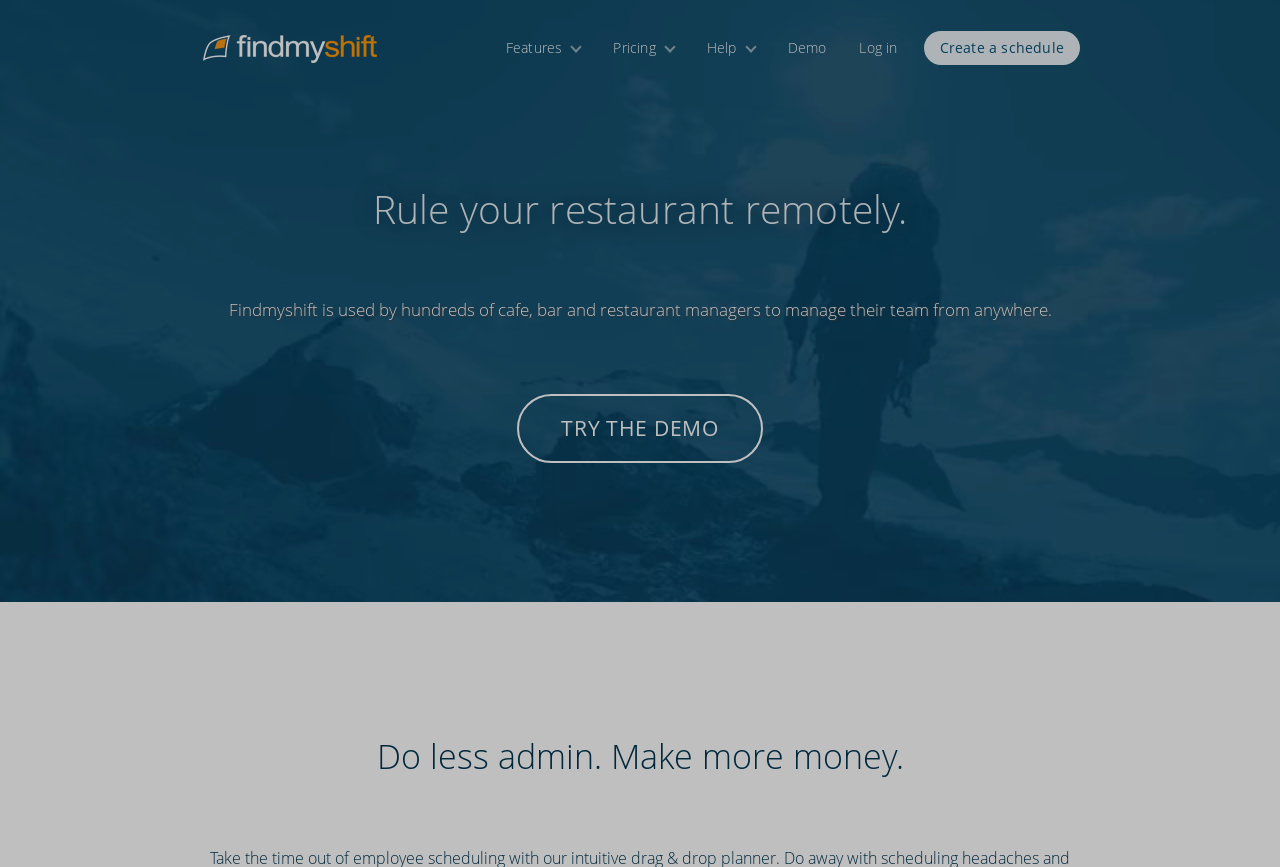Show the bounding box coordinates for the HTML element as described: "December 23, 2023".

None